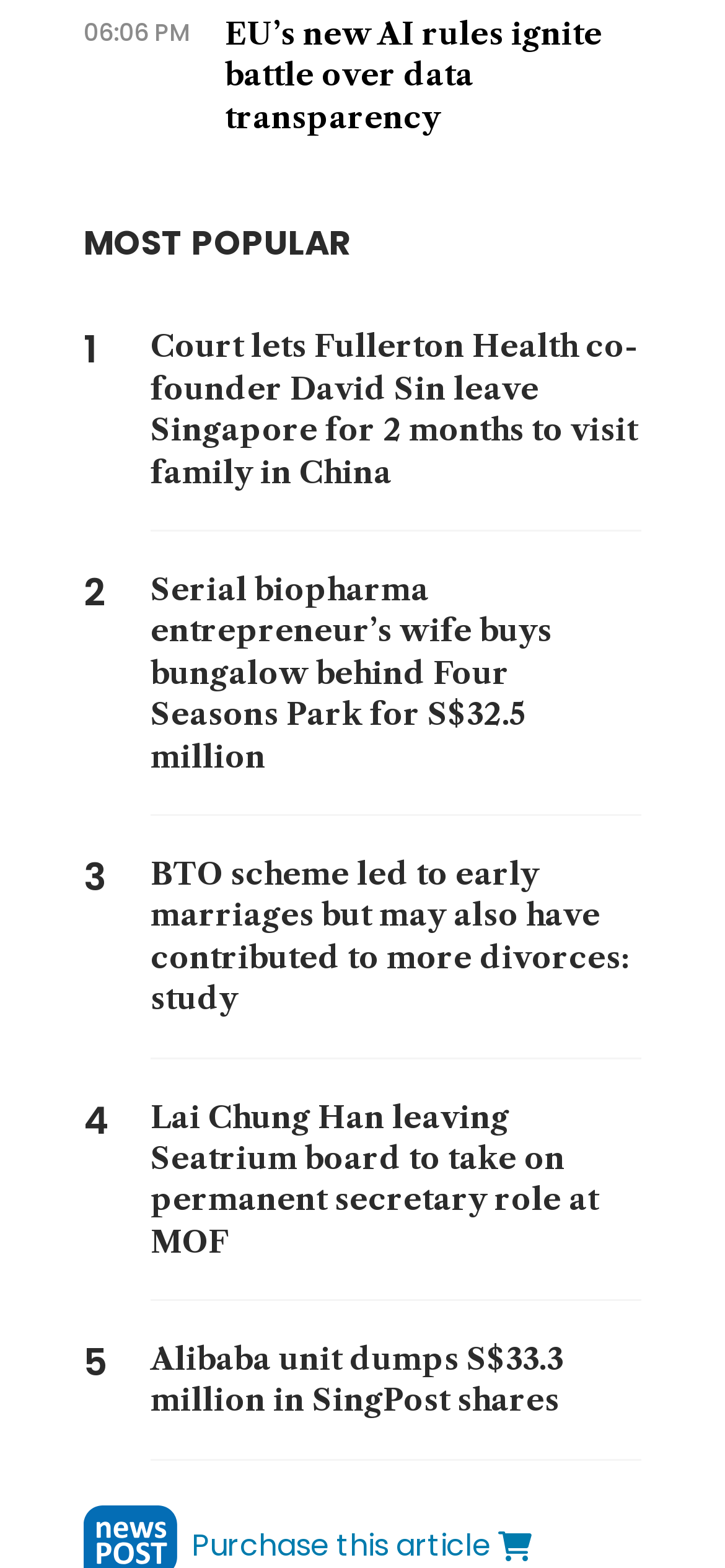How many news articles are listed under 'MOST POPULAR'?
Using the screenshot, give a one-word or short phrase answer.

5